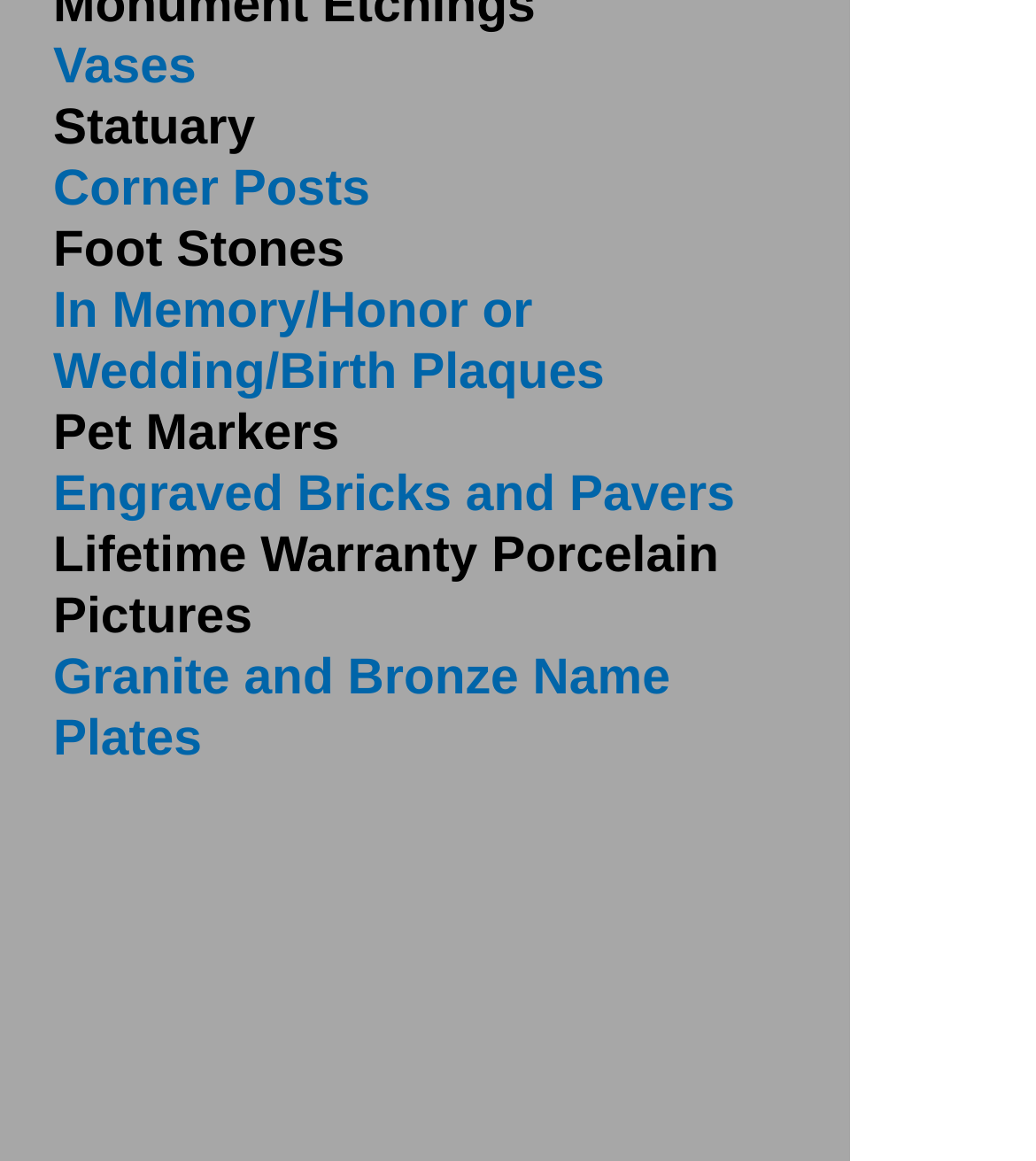How many social media platforms are linked on this webpage?
Refer to the image and provide a one-word or short phrase answer.

3